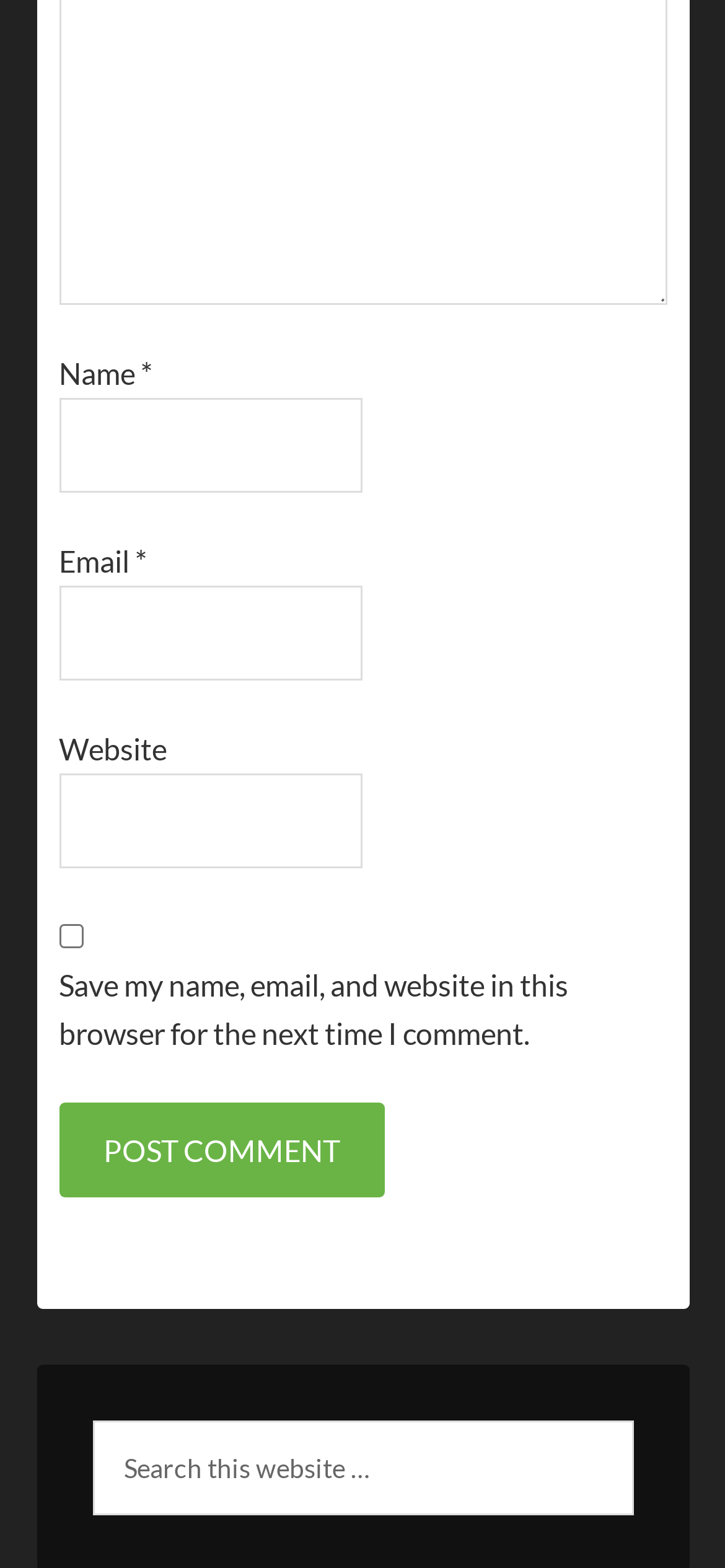Provide the bounding box coordinates of the HTML element described by the text: "parent_node: Website name="url"". The coordinates should be in the format [left, top, right, bottom] with values between 0 and 1.

[0.081, 0.494, 0.5, 0.554]